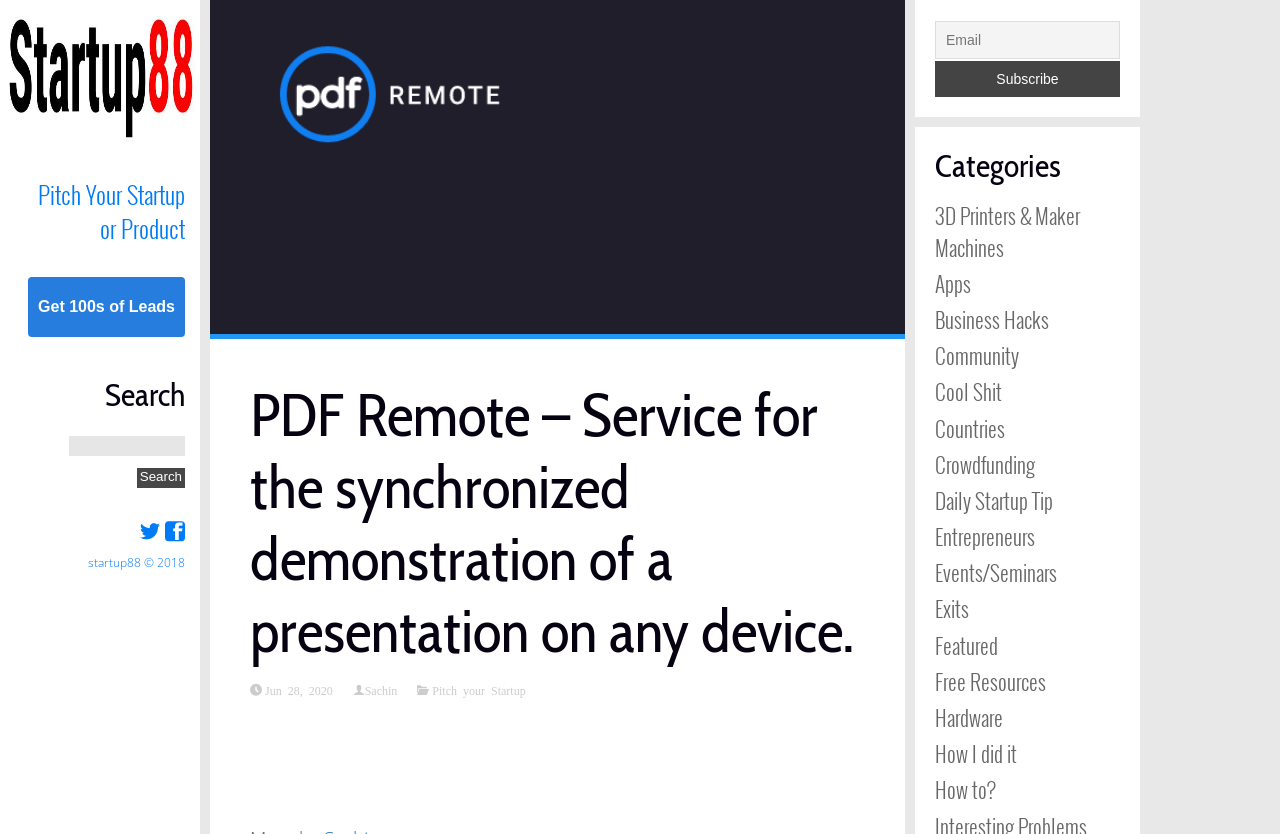Pinpoint the bounding box coordinates of the element you need to click to execute the following instruction: "Get 100s of leads". The bounding box should be represented by four float numbers between 0 and 1, in the format [left, top, right, bottom].

[0.022, 0.333, 0.145, 0.405]